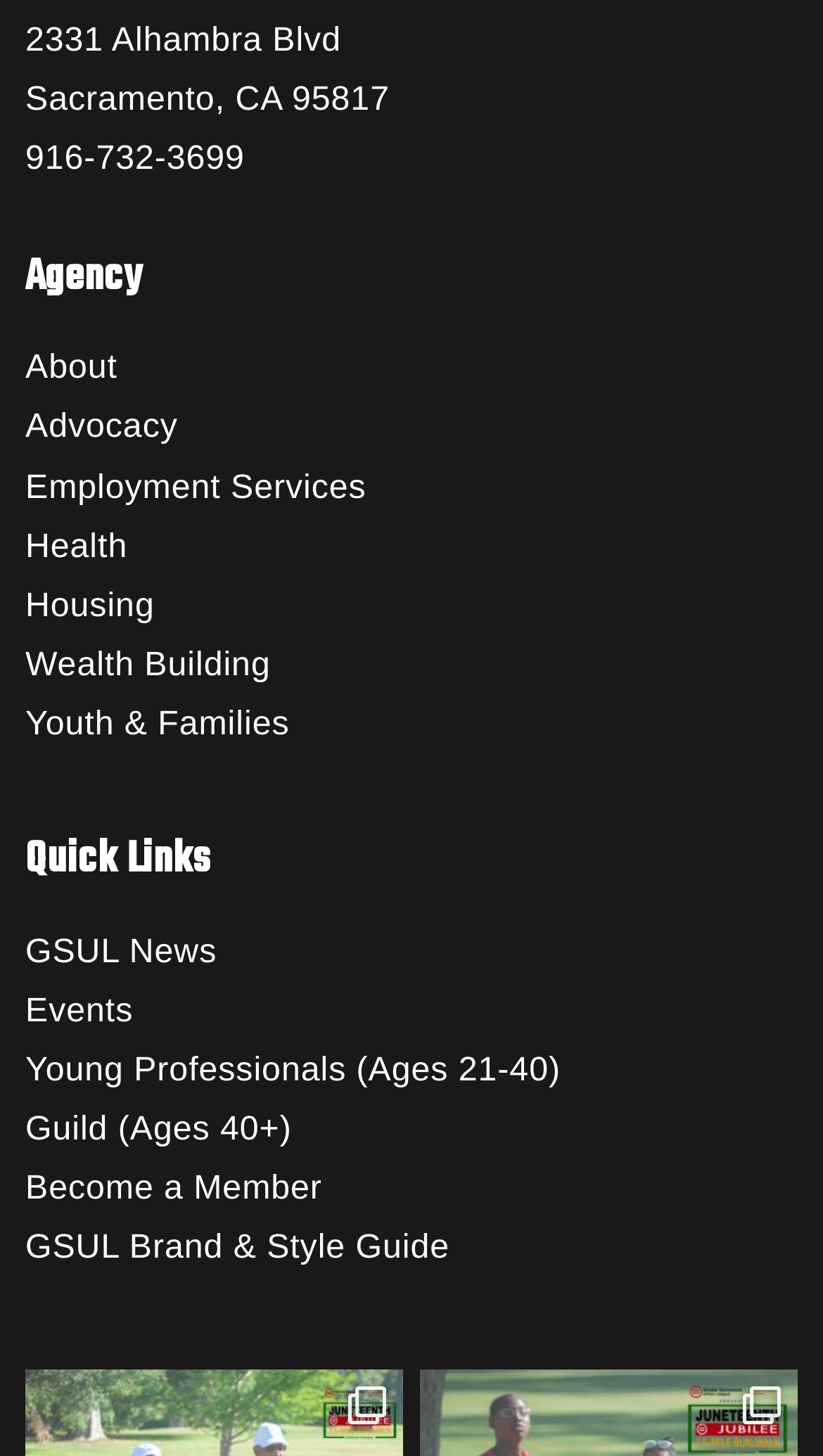Please locate the UI element described by "GSUL Brand & Style Guide" and provide its bounding box coordinates.

[0.031, 0.844, 0.546, 0.87]